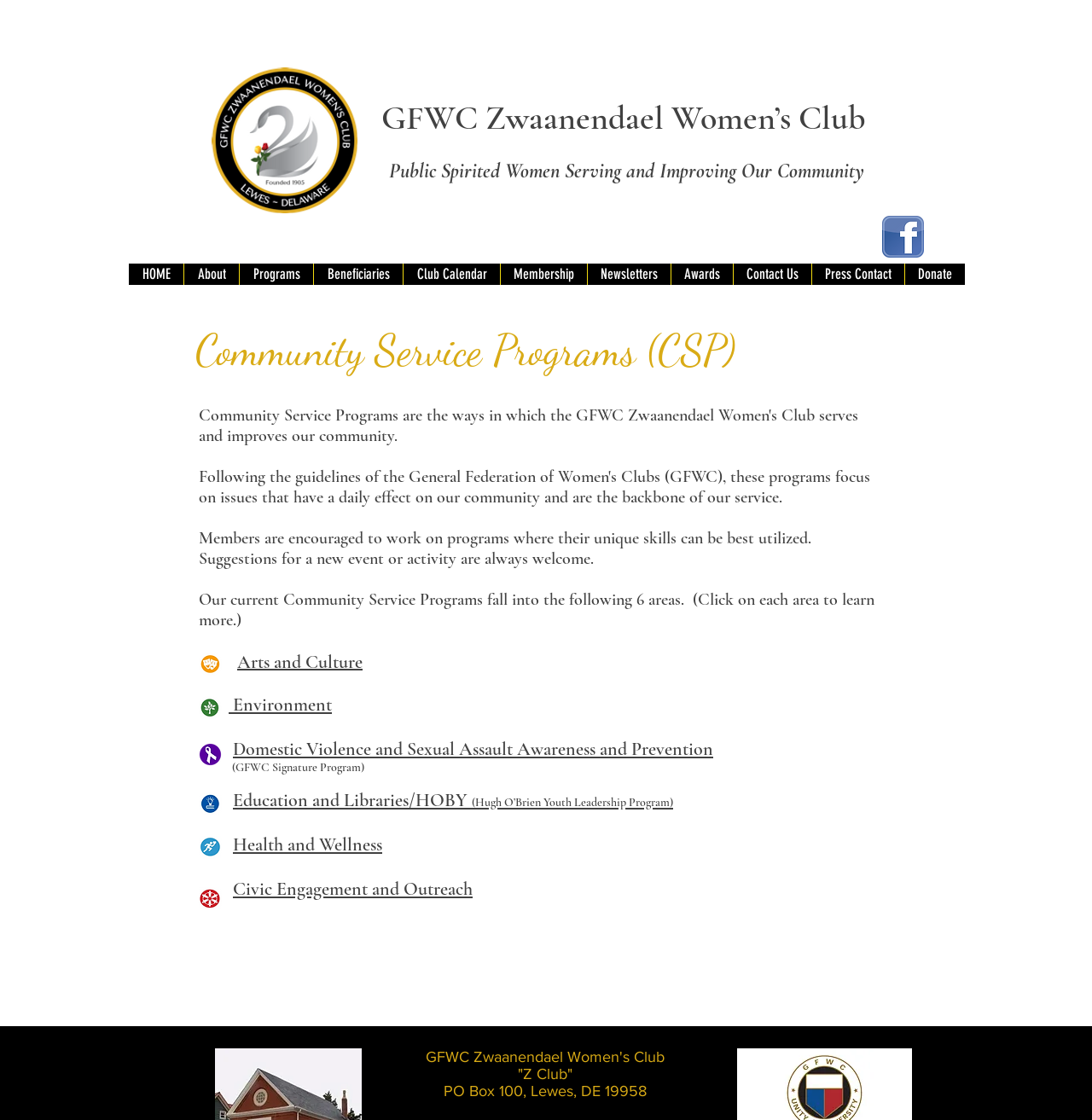Based on the element description: "Civic Engagement and Outreach", identify the bounding box coordinates for this UI element. The coordinates must be four float numbers between 0 and 1, listed as [left, top, right, bottom].

[0.213, 0.784, 0.433, 0.804]